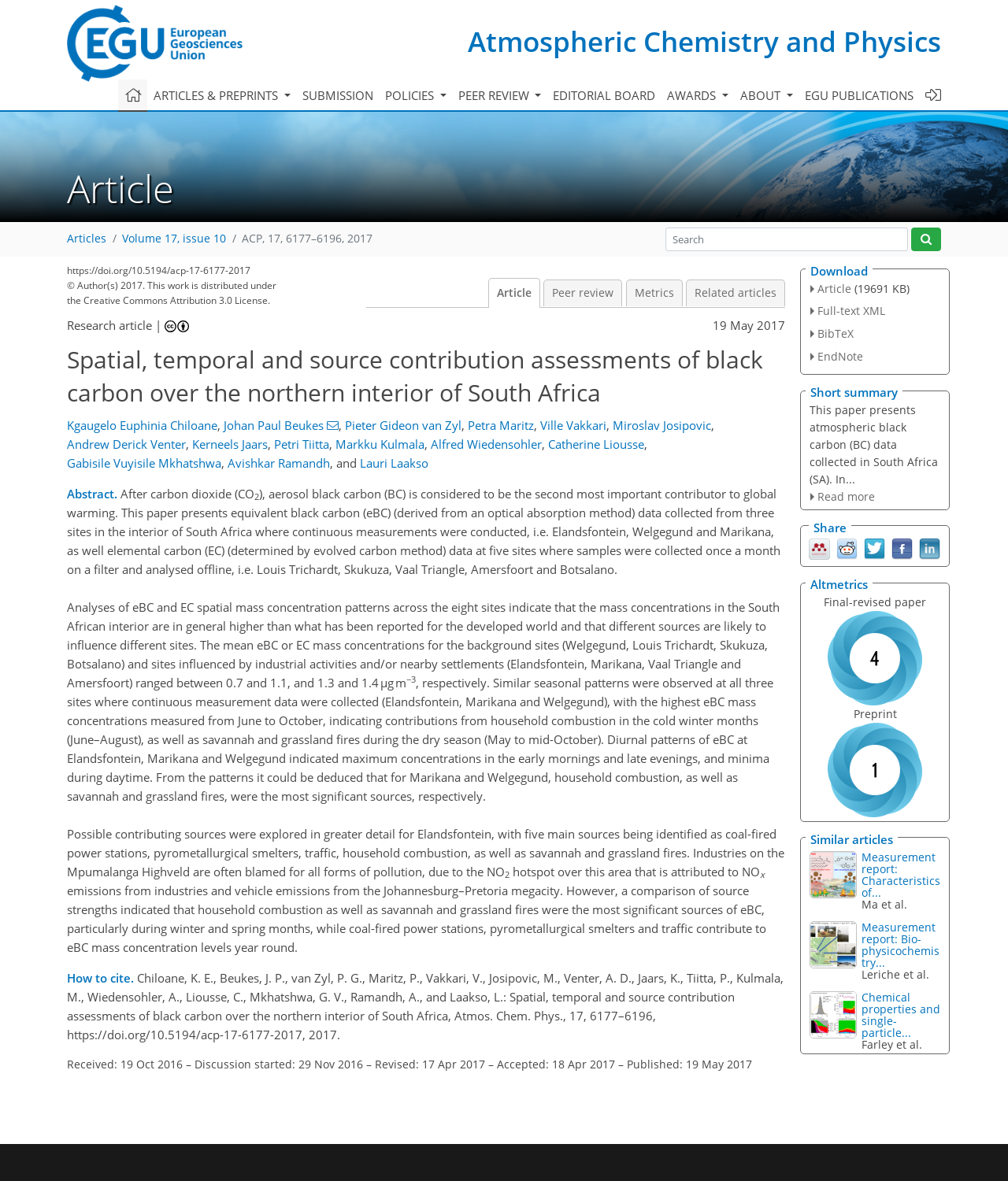Please locate the clickable area by providing the bounding box coordinates to follow this instruction: "Click on the 'ARTICLES & PREPRINTS' button".

[0.146, 0.067, 0.294, 0.095]